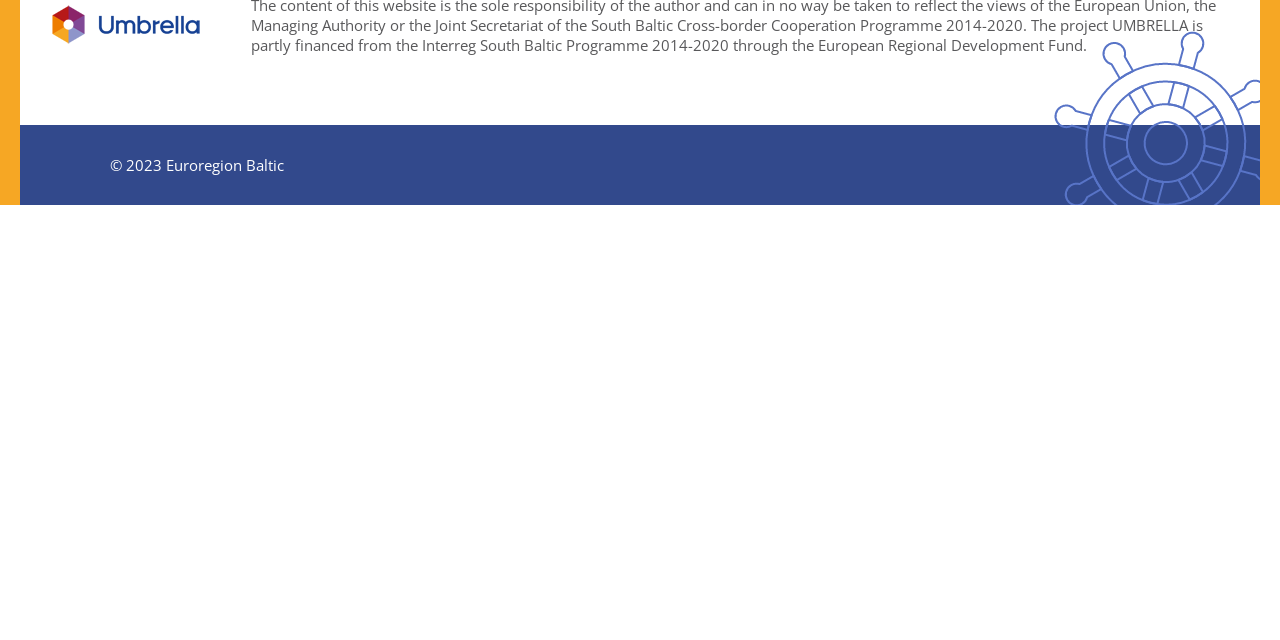Extract the bounding box coordinates of the UI element described: "Gallery". Provide the coordinates in the format [left, top, right, bottom] with values ranging from 0 to 1.

[0.05, 0.272, 0.35, 0.433]